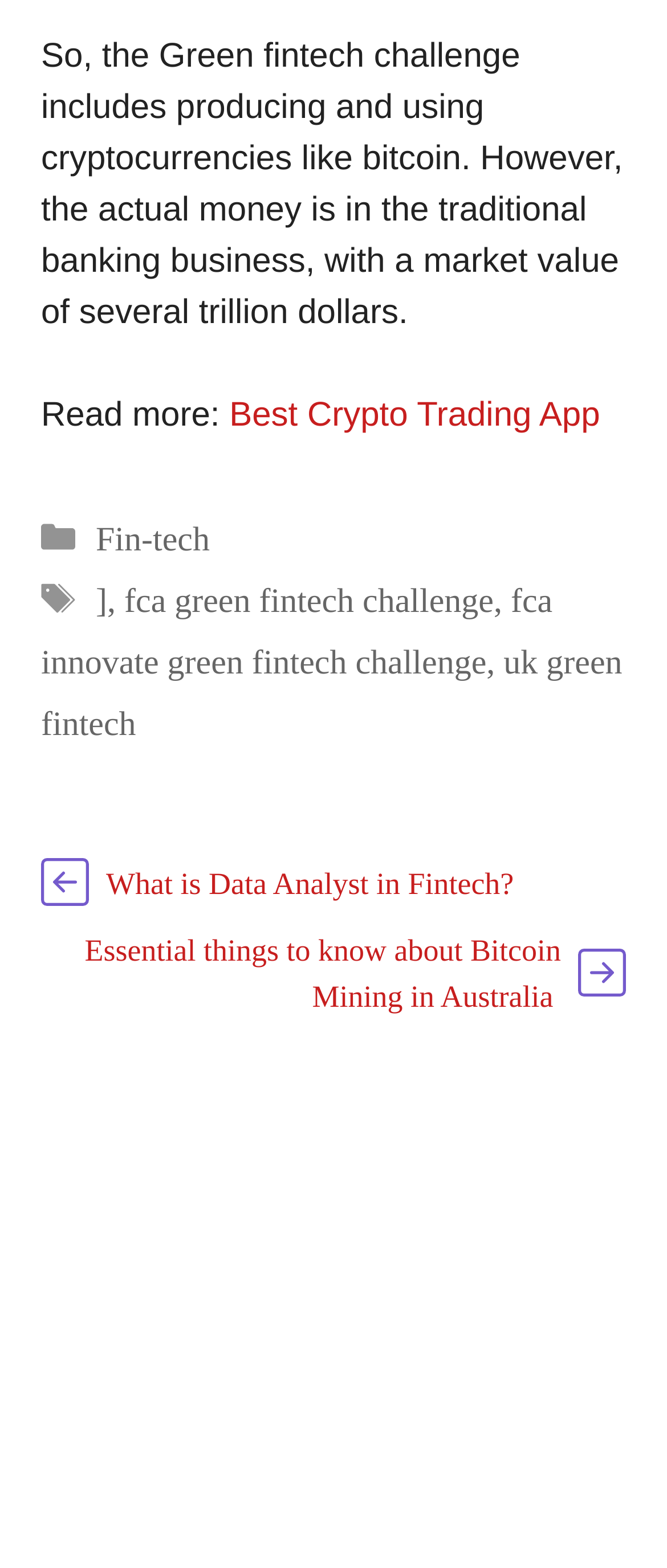How many links are there in the footer section?
Look at the image and answer with only one word or phrase.

5